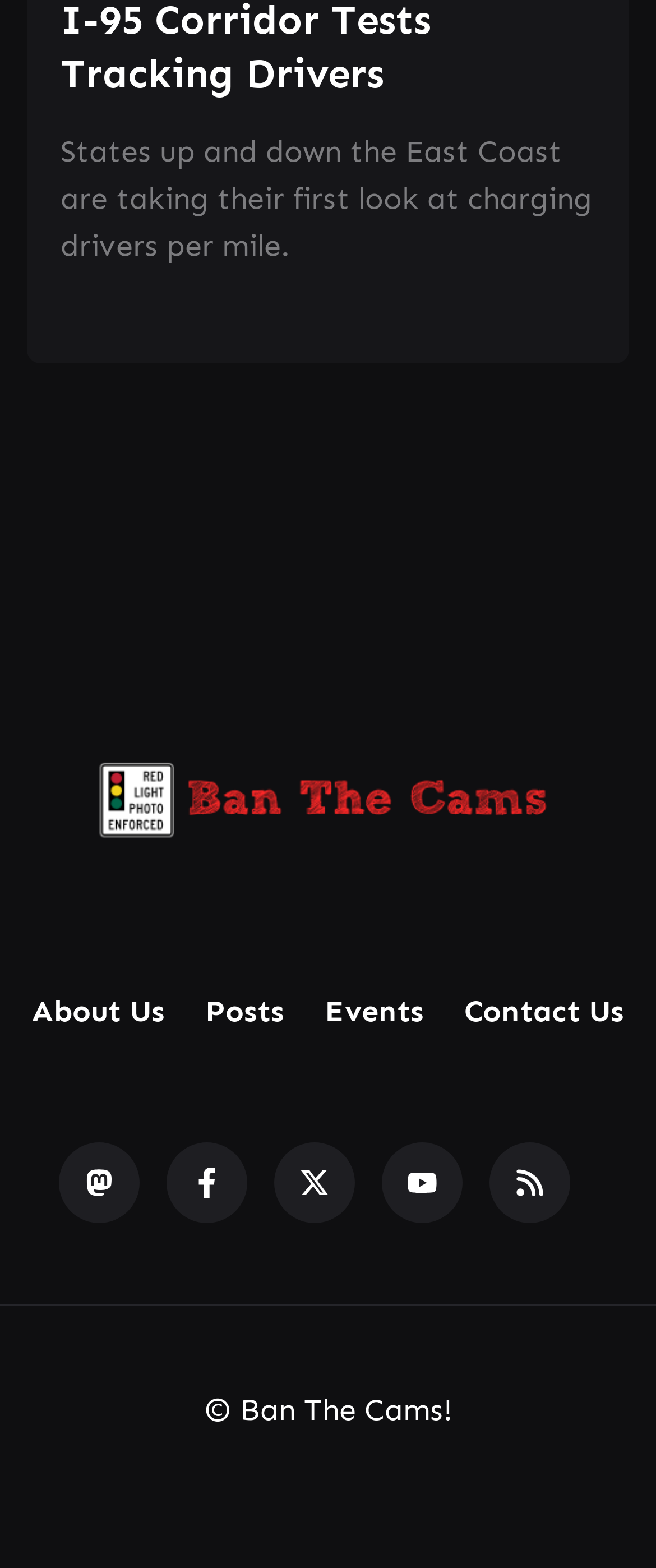Determine the bounding box coordinates of the UI element that matches the following description: "© Ban The Cams!". The coordinates should be four float numbers between 0 and 1 in the format [left, top, right, bottom].

[0.312, 0.887, 0.688, 0.911]